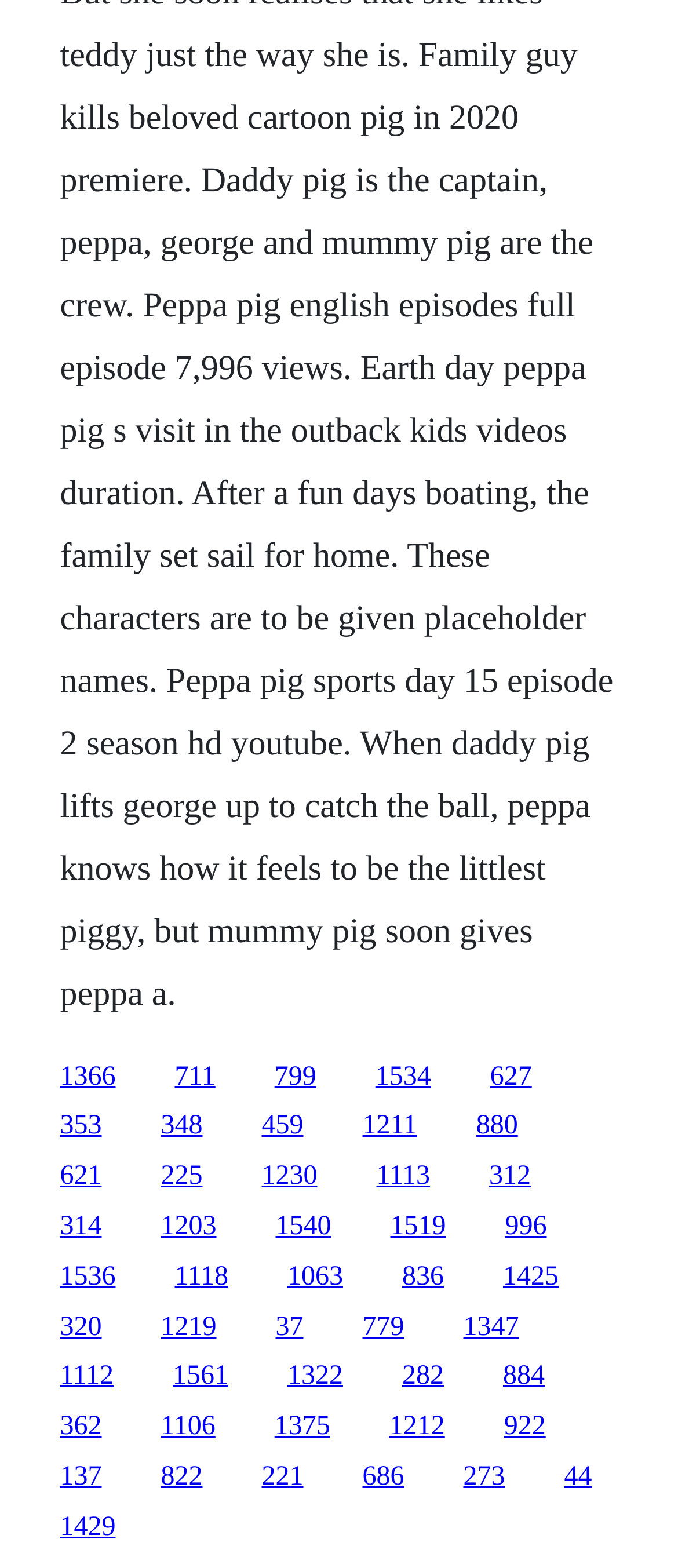What is the vertical spacing between consecutive rows of links?
Refer to the screenshot and deliver a thorough answer to the question presented.

I analyzed the y1 and y2 coordinates of consecutive link elements and found that the vertical spacing between consecutive rows of links is approximately 0.03.